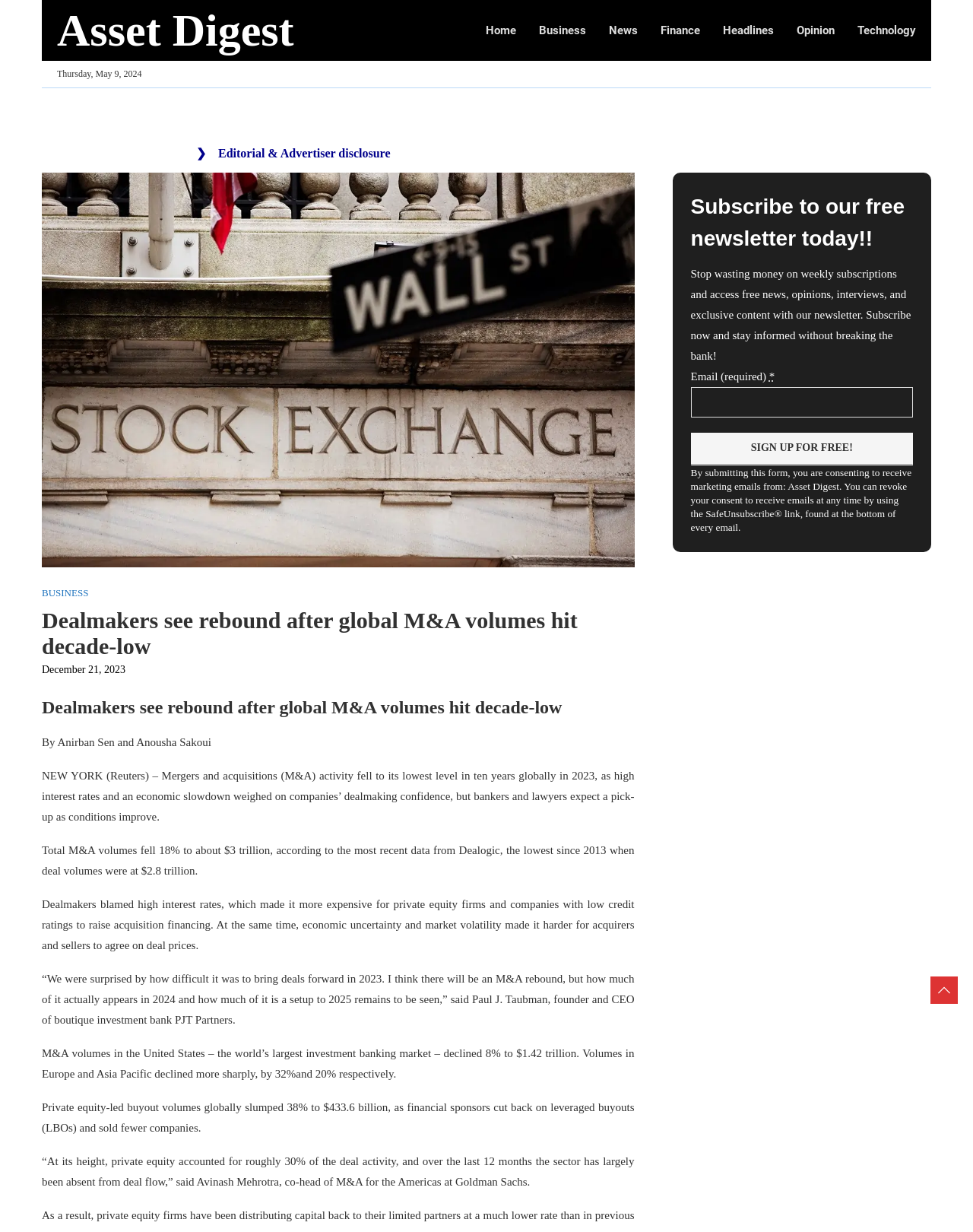What is the lowest level of global M&A volumes in a decade?
Please interpret the details in the image and answer the question thoroughly.

The answer can be found in the article's content, specifically in the sentence 'Mergers and acquisitions (M&A) activity fell to its lowest level in ten years globally in 2023...' which indicates that the lowest level of global M&A volumes in a decade is ten years.